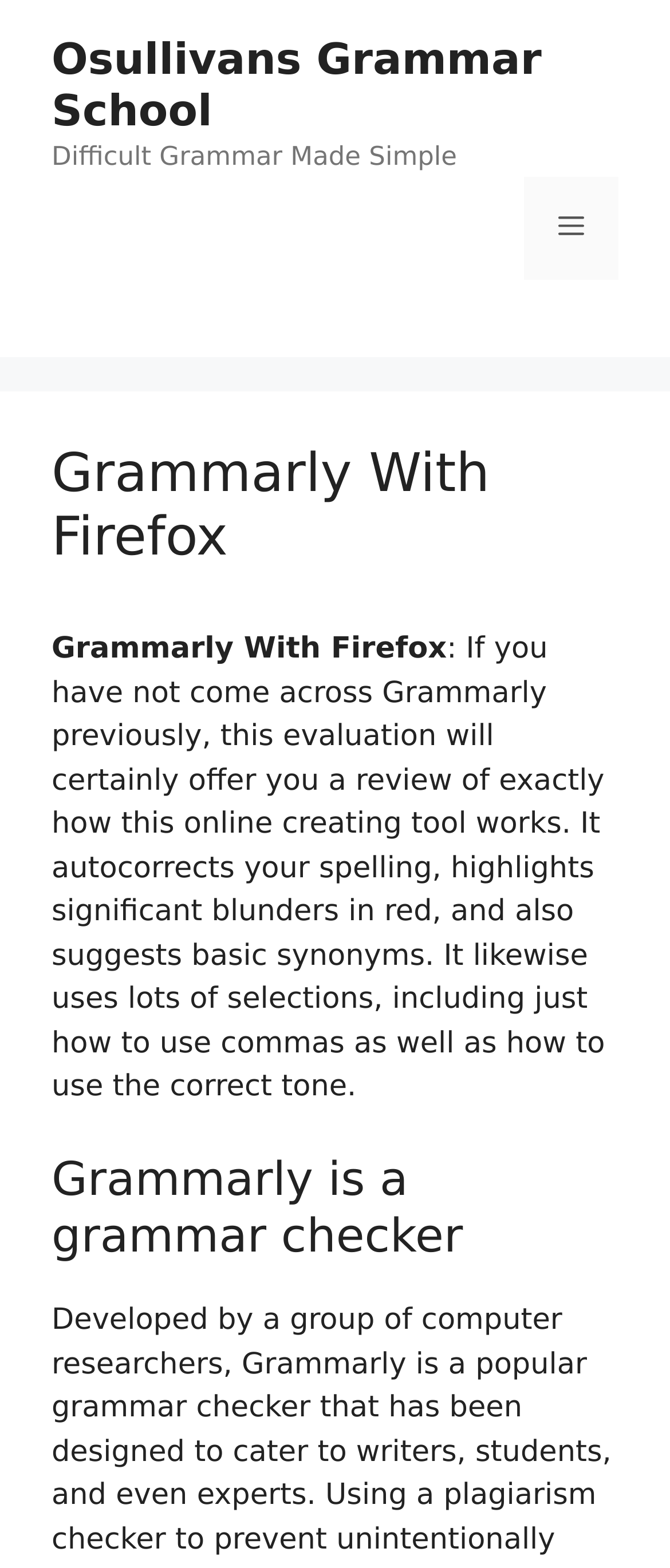Please answer the following question using a single word or phrase: 
Is the page about a review of a tool?

Yes